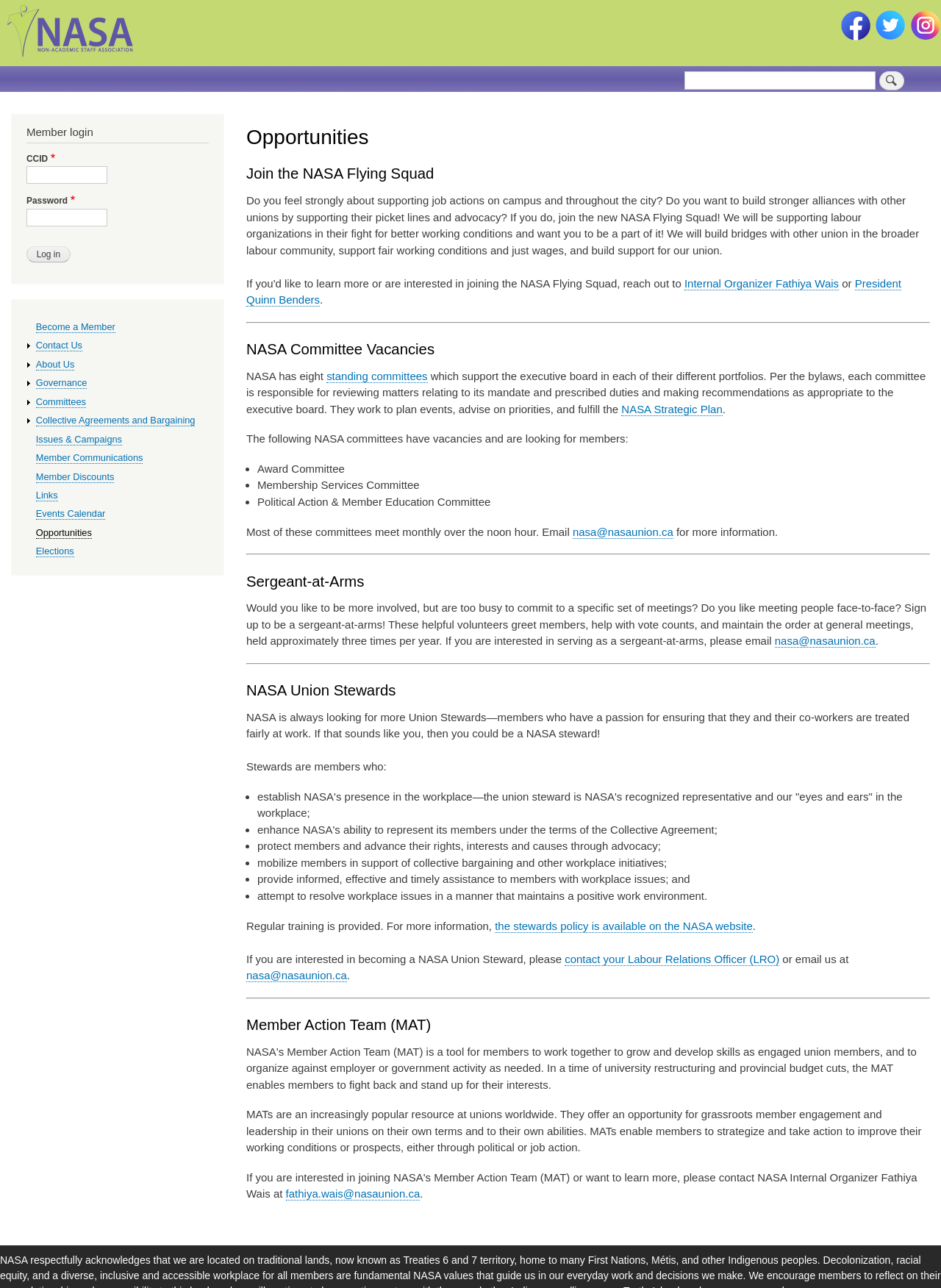Identify the coordinates of the bounding box for the element described below: "nasa@nasaunion.ca". Return the coordinates as four float numbers between 0 and 1: [left, top, right, bottom].

[0.262, 0.753, 0.369, 0.763]